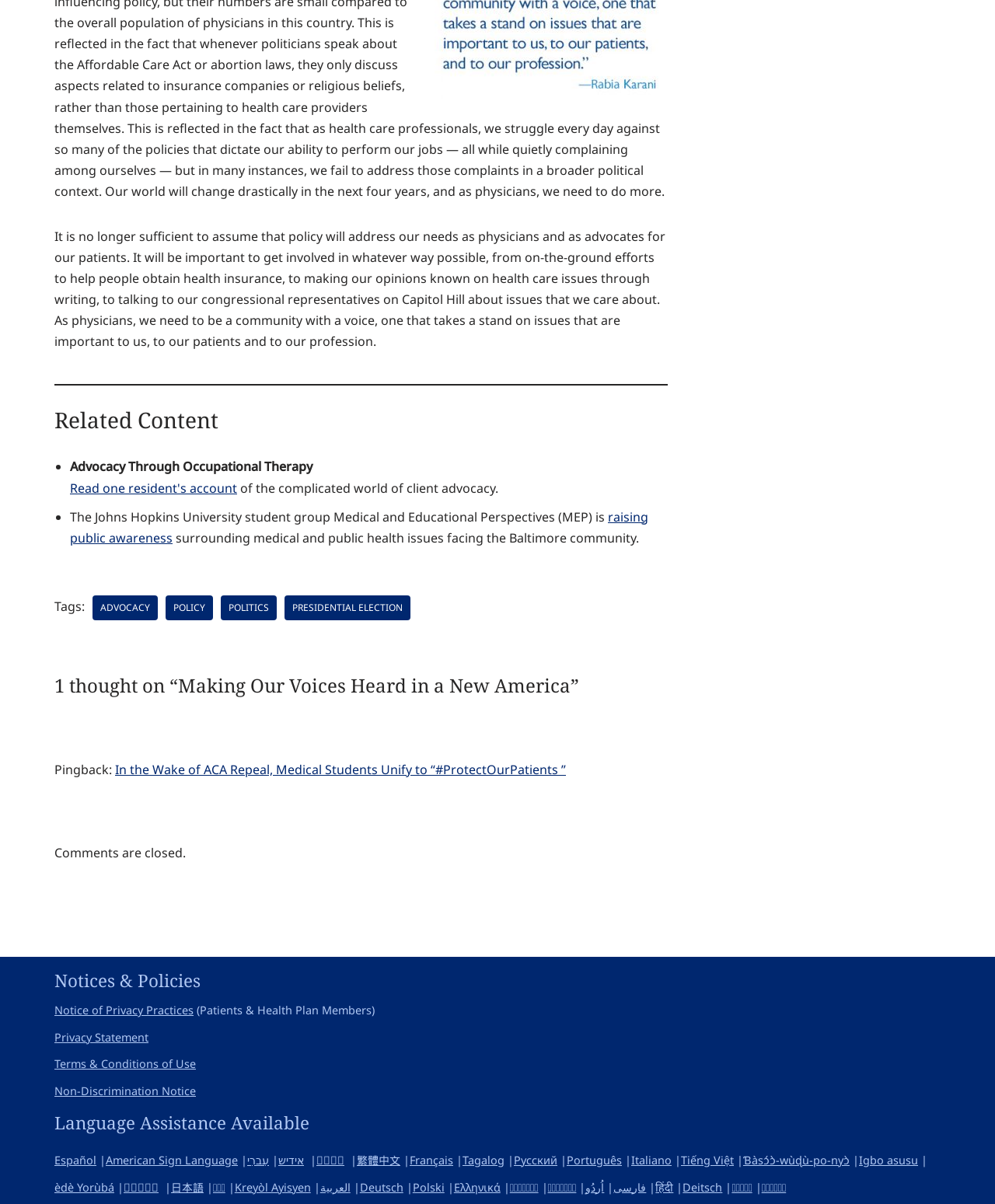Please specify the bounding box coordinates of the area that should be clicked to accomplish the following instruction: "Explore related content". The coordinates should consist of four float numbers between 0 and 1, i.e., [left, top, right, bottom].

[0.055, 0.338, 0.671, 0.36]